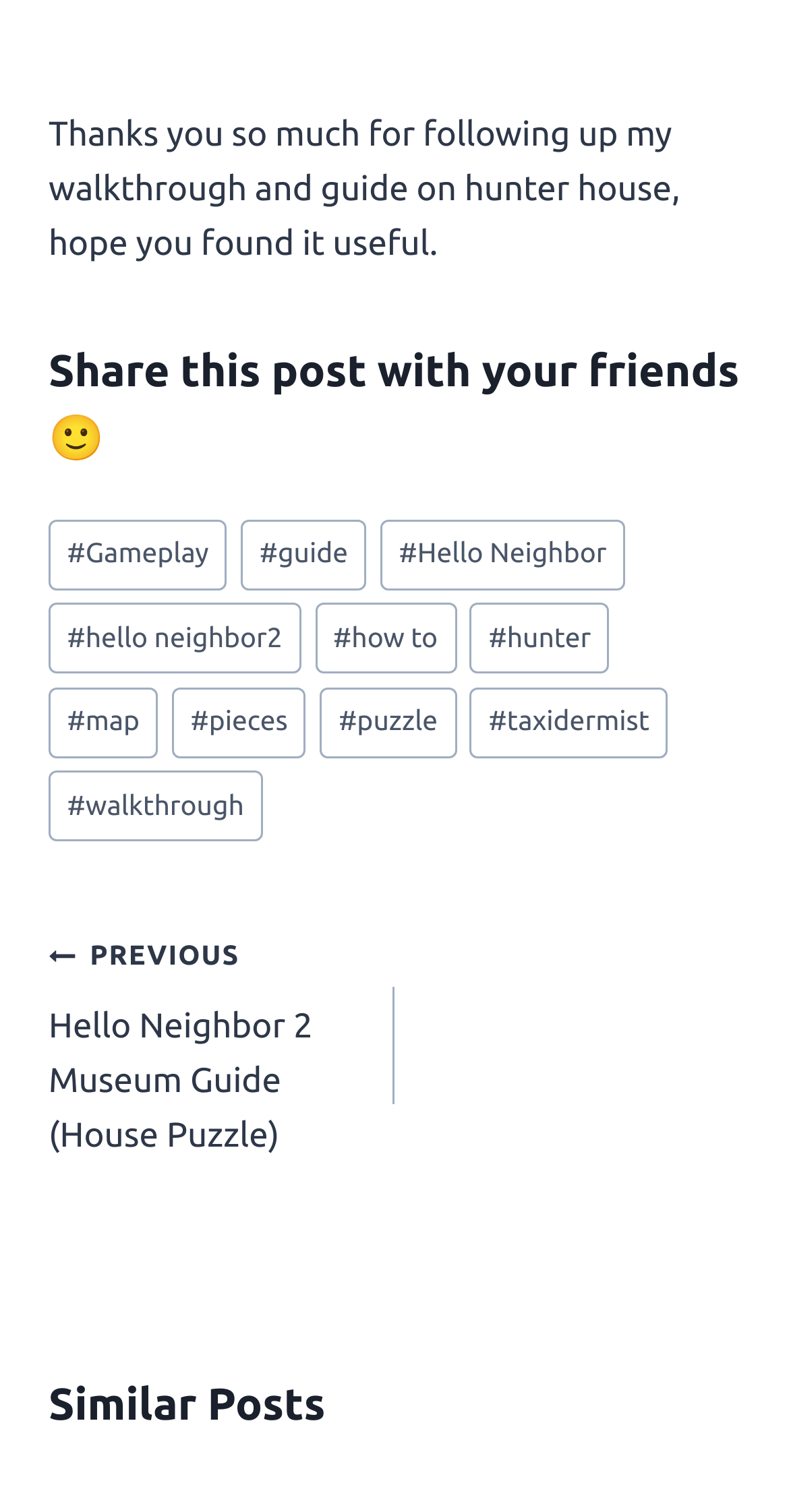Please provide a comprehensive response to the question below by analyzing the image: 
What is the title of the previous post?

The previous post is linked at the bottom of the page, with the text 'PREVIOUS Hello Neighbor 2 Museum Guide (House Puzzle)'. This indicates that the previous post is related to Hello Neighbor 2 and provides a guide on the museum.